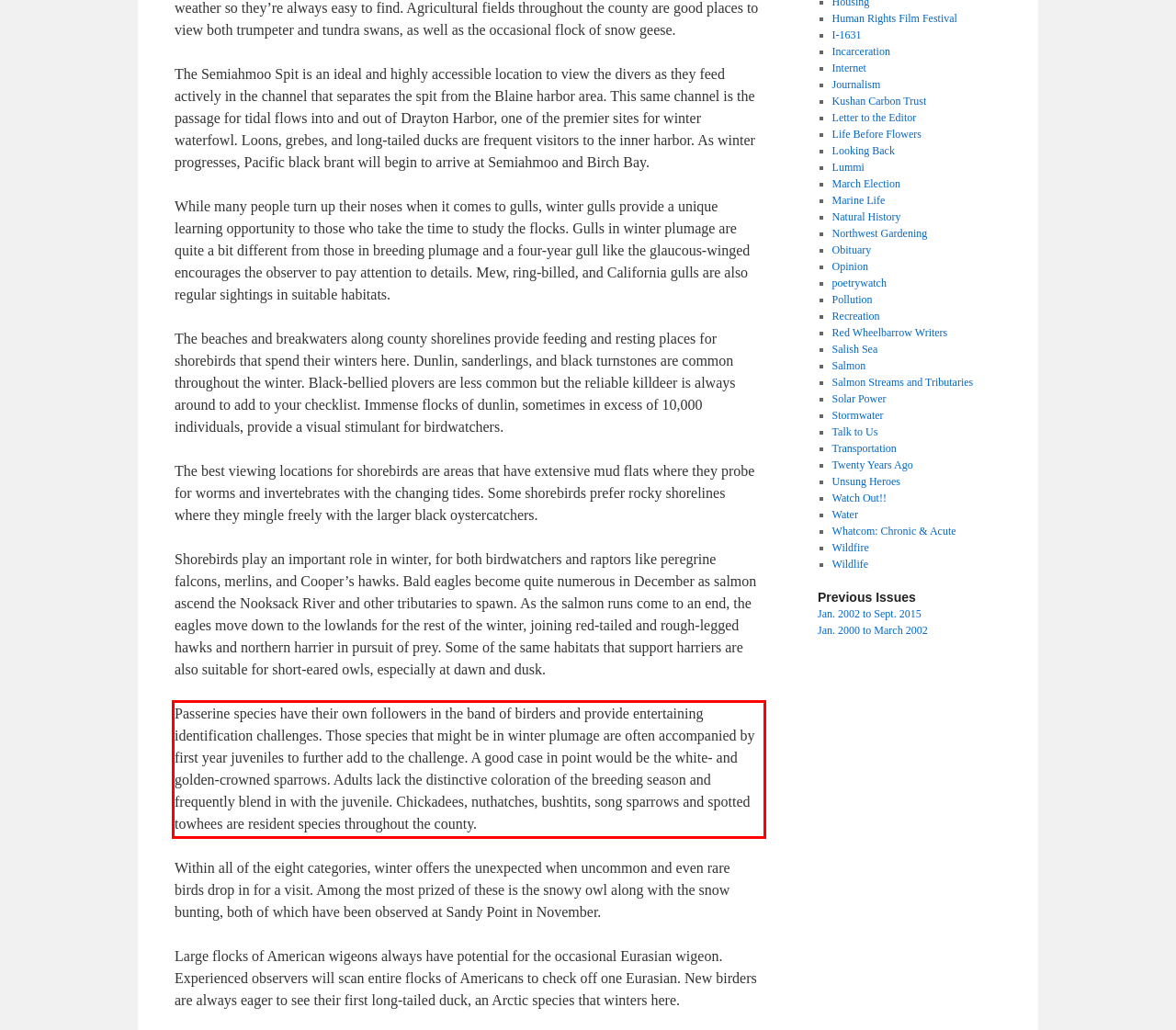Analyze the red bounding box in the provided webpage screenshot and generate the text content contained within.

Passerine species have their own followers in the band of birders and provide entertaining identification challenges. Those species that might be in winter plumage are often accompanied by first year juveniles to further add to the challenge. A good case in point would be the white- and golden-crowned sparrows. Adults lack the distinctive coloration of the breeding season and frequently blend in with the juvenile. Chickadees, nuthatches, bushtits, song sparrows and spotted towhees are resident species throughout the county.